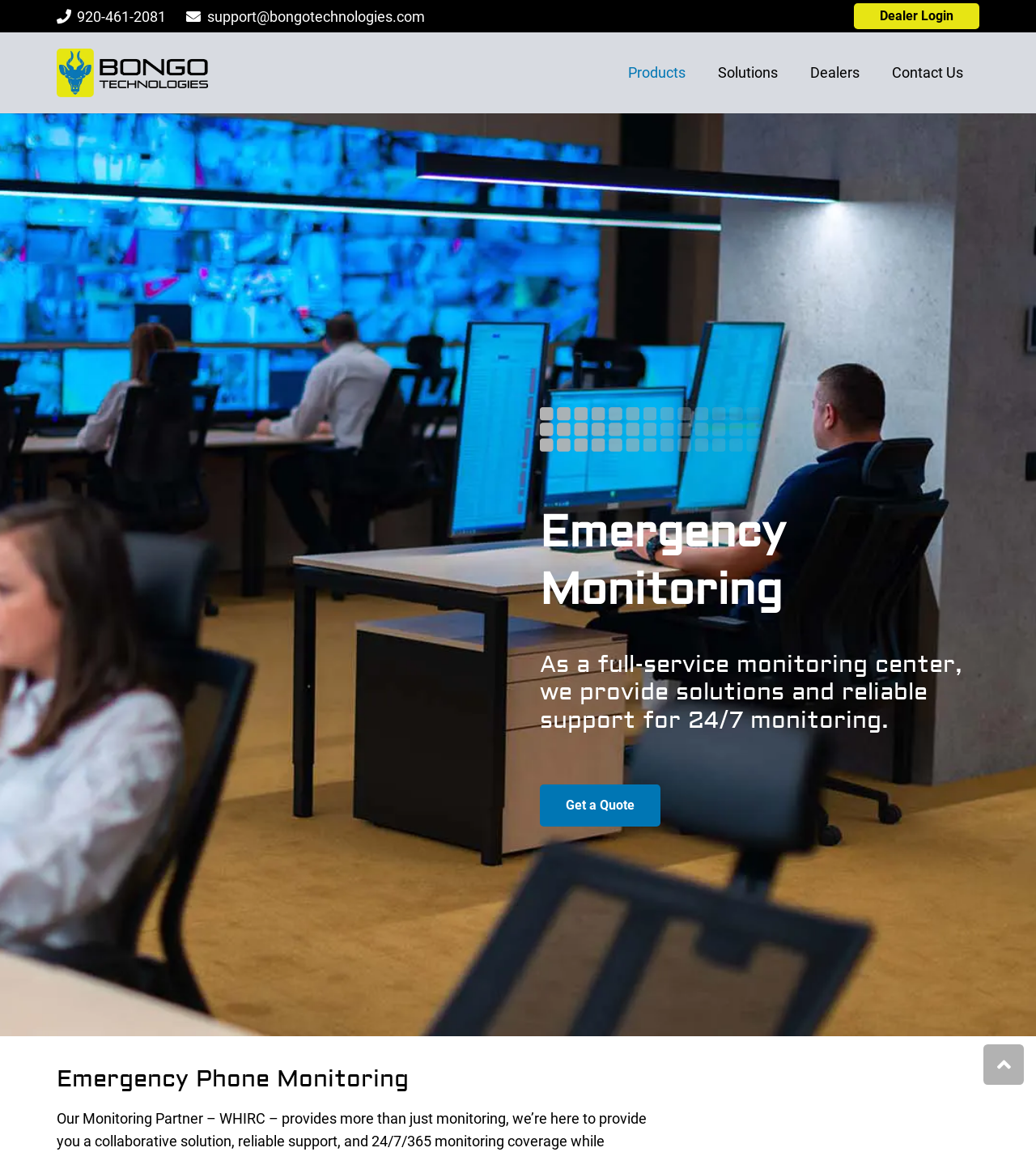Locate the bounding box coordinates of the segment that needs to be clicked to meet this instruction: "learn about products".

[0.591, 0.028, 0.677, 0.098]